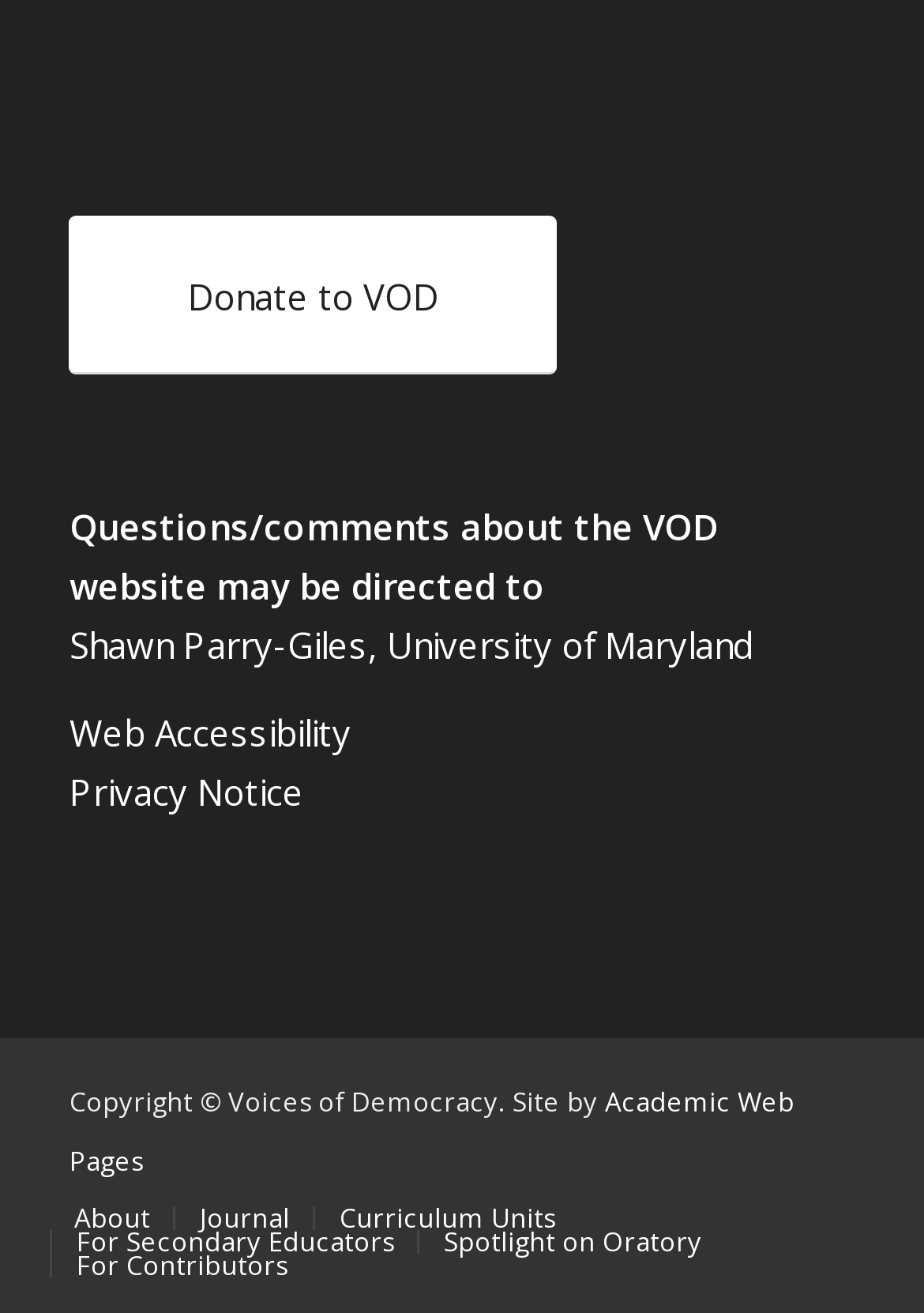What type of content is available on the 'Journal' page?
Based on the image, answer the question with as much detail as possible.

I inferred this answer by looking at the menu item 'Journal' on the webpage. While I can see that there is a link to a 'Journal' page, I cannot determine what type of content is available on that page based on the current webpage.